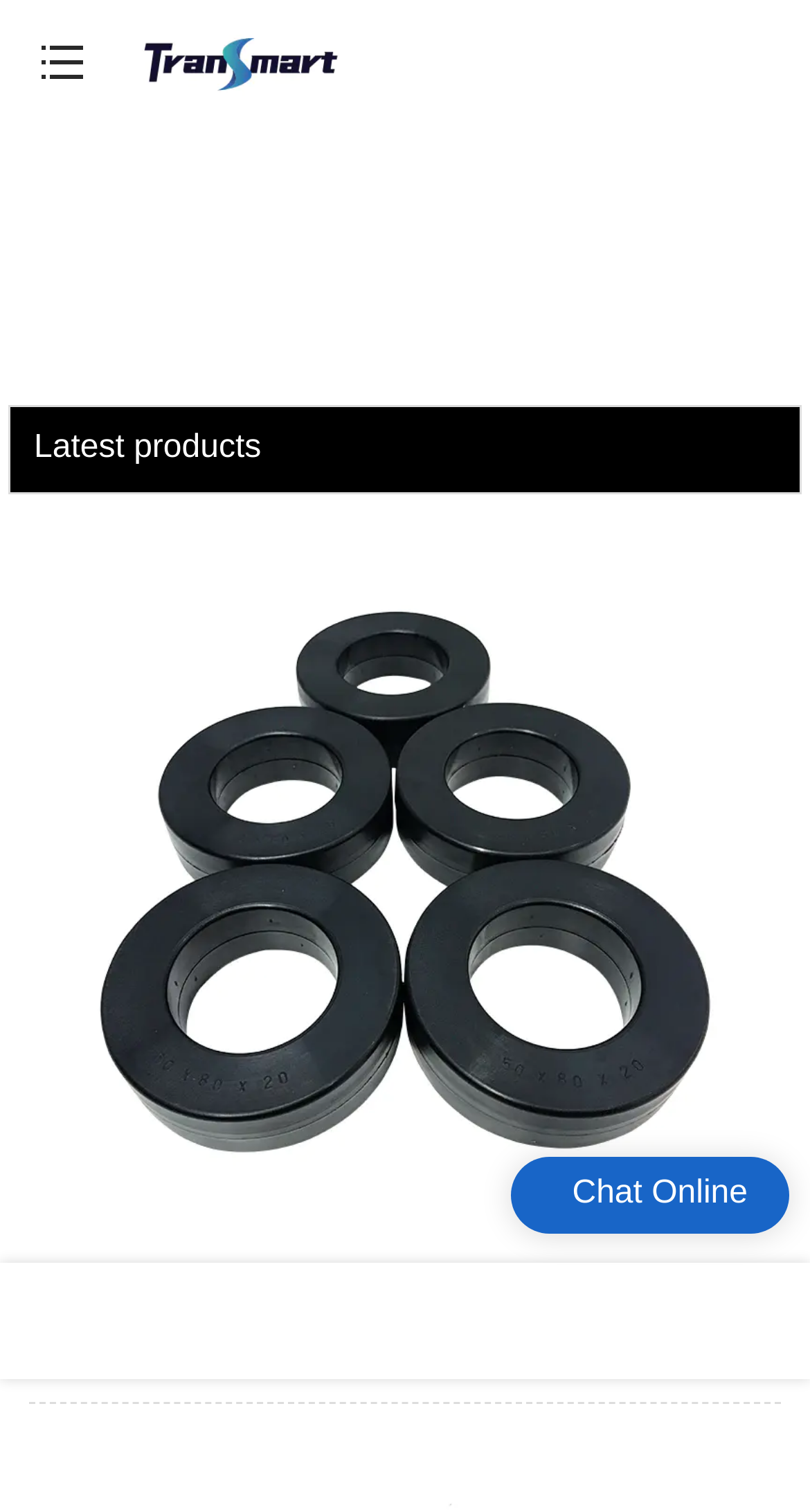What is the logo of the website?
Based on the content of the image, thoroughly explain and answer the question.

The logo of the website can be found at the top left corner of the webpage, which is an image with the text 'Logo | Transmart Soft Magnetic Materials'.